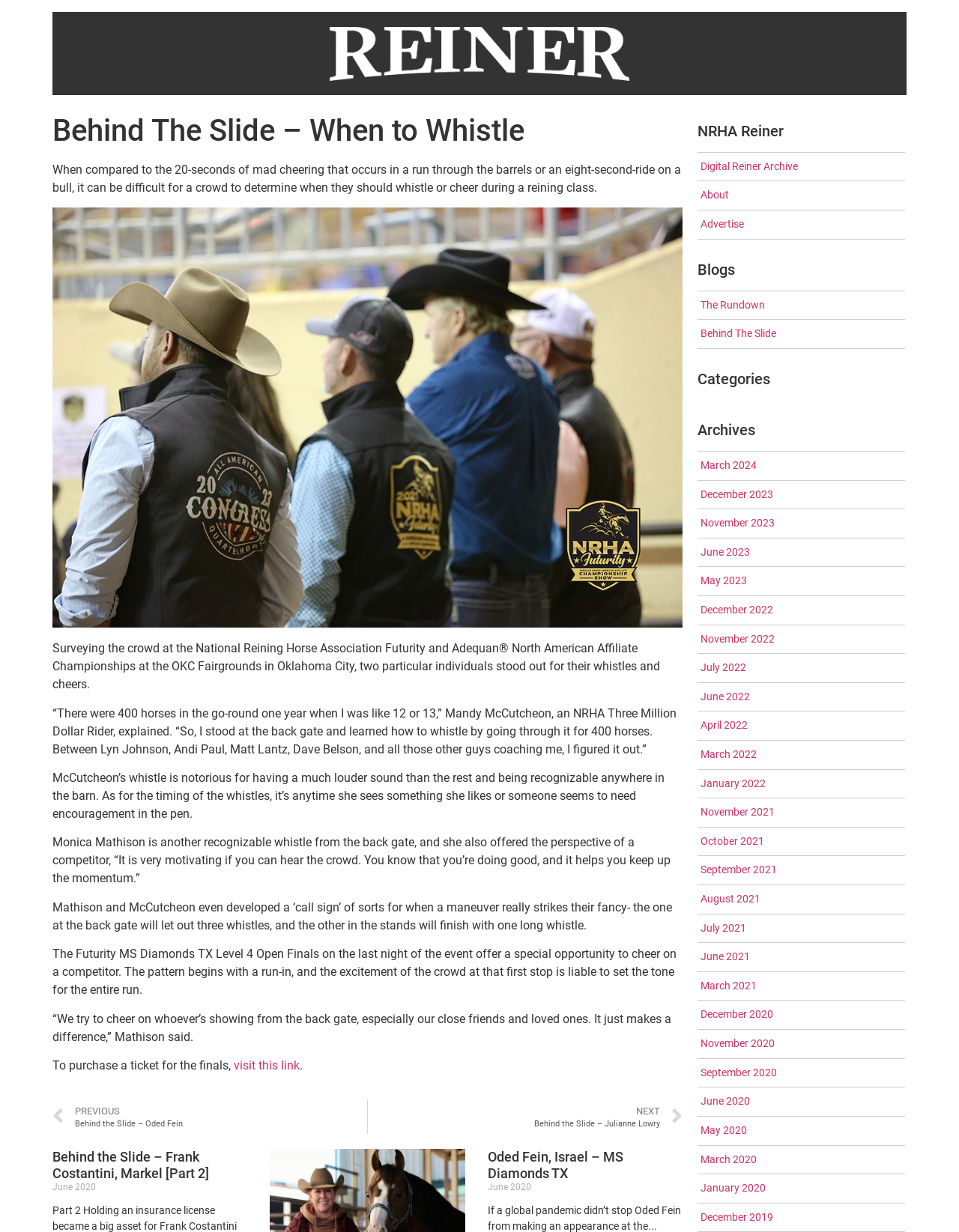Please provide a short answer using a single word or phrase for the question:
What is the relationship between Monica Mathison and Mandy McCutcheon?

They are friends